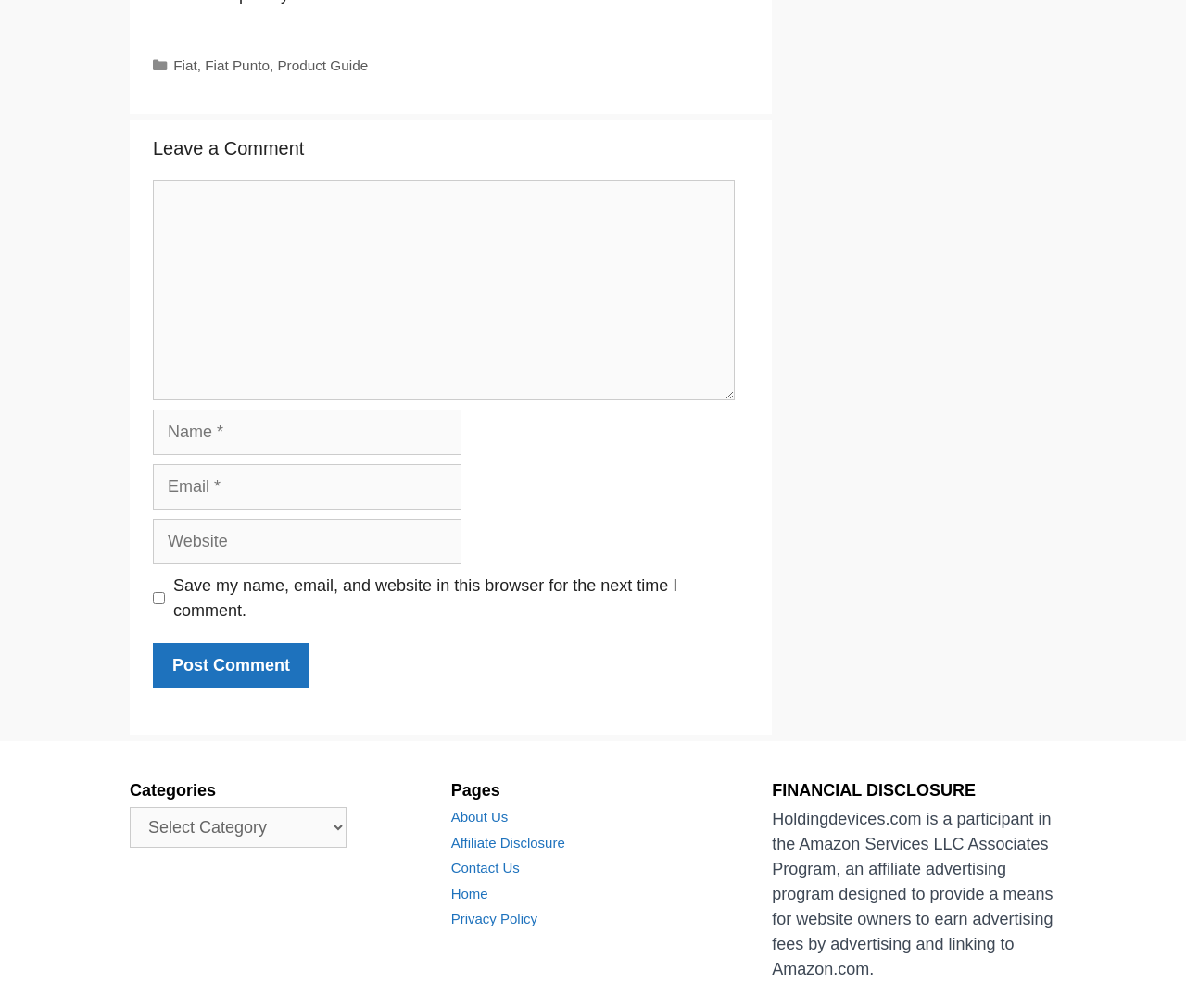Identify the bounding box for the given UI element using the description provided. Coordinates should be in the format (top-left x, top-left y, bottom-right x, bottom-right y) and must be between 0 and 1. Here is the description: Fiat

[0.146, 0.057, 0.166, 0.072]